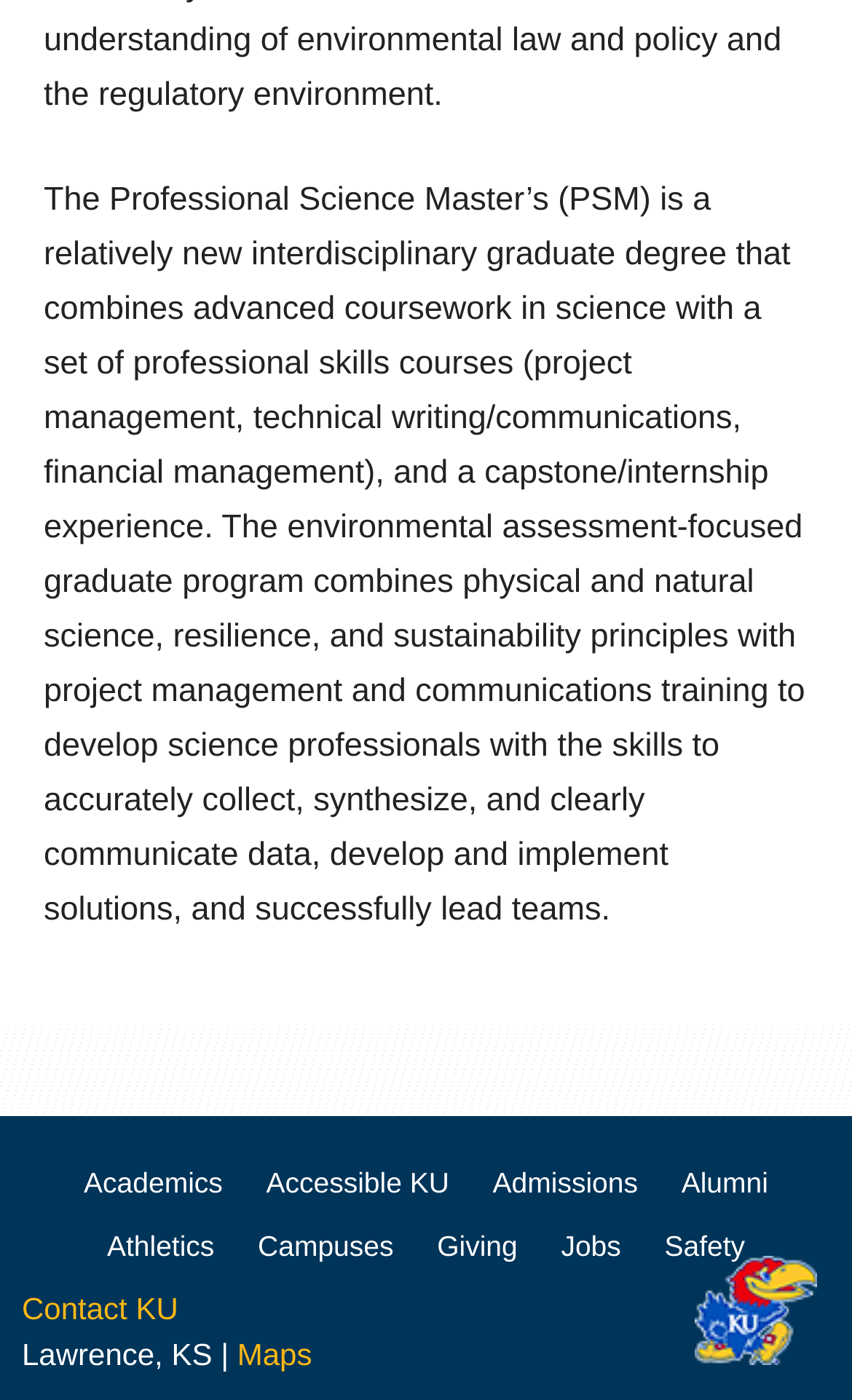Provide the bounding box coordinates for the UI element described in this sentence: "Admissions". The coordinates should be four float values between 0 and 1, i.e., [left, top, right, bottom].

[0.558, 0.833, 0.769, 0.856]